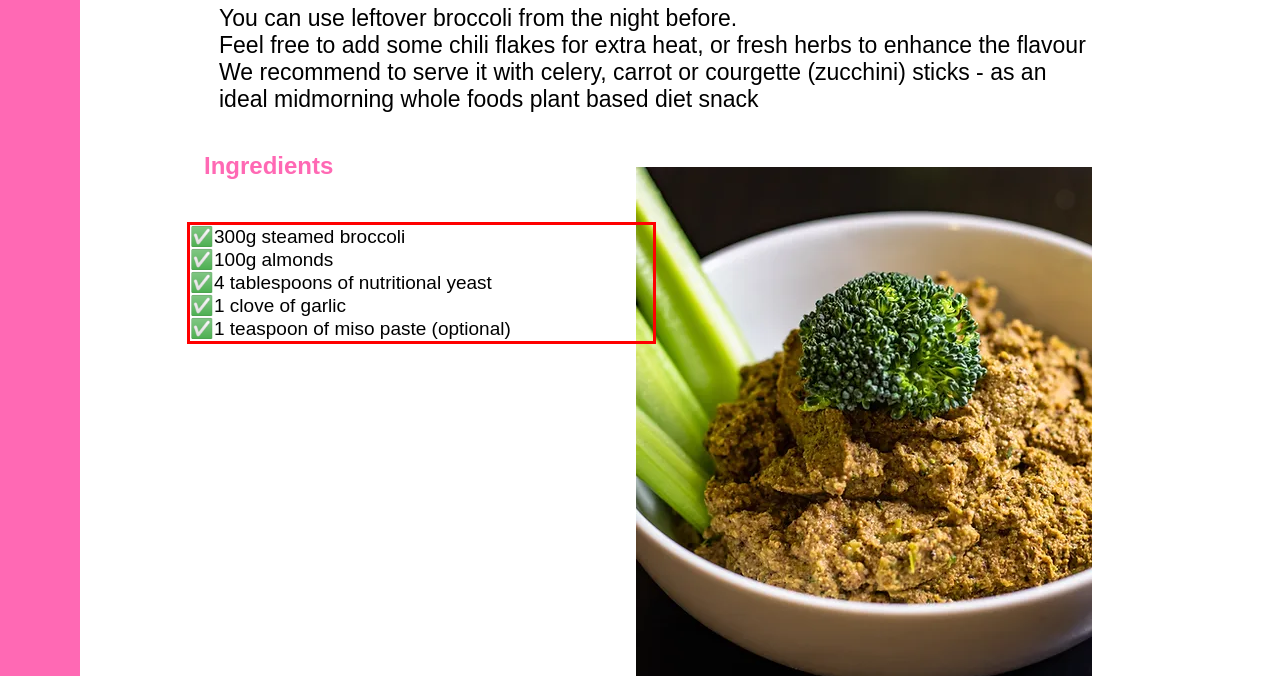From the given screenshot of a webpage, identify the red bounding box and extract the text content within it.

✅300g steamed broccoli ✅100g almonds ✅4 tablespoons of nutritional yeast ✅1 clove of garlic ✅1 teaspoon of miso paste (optional)